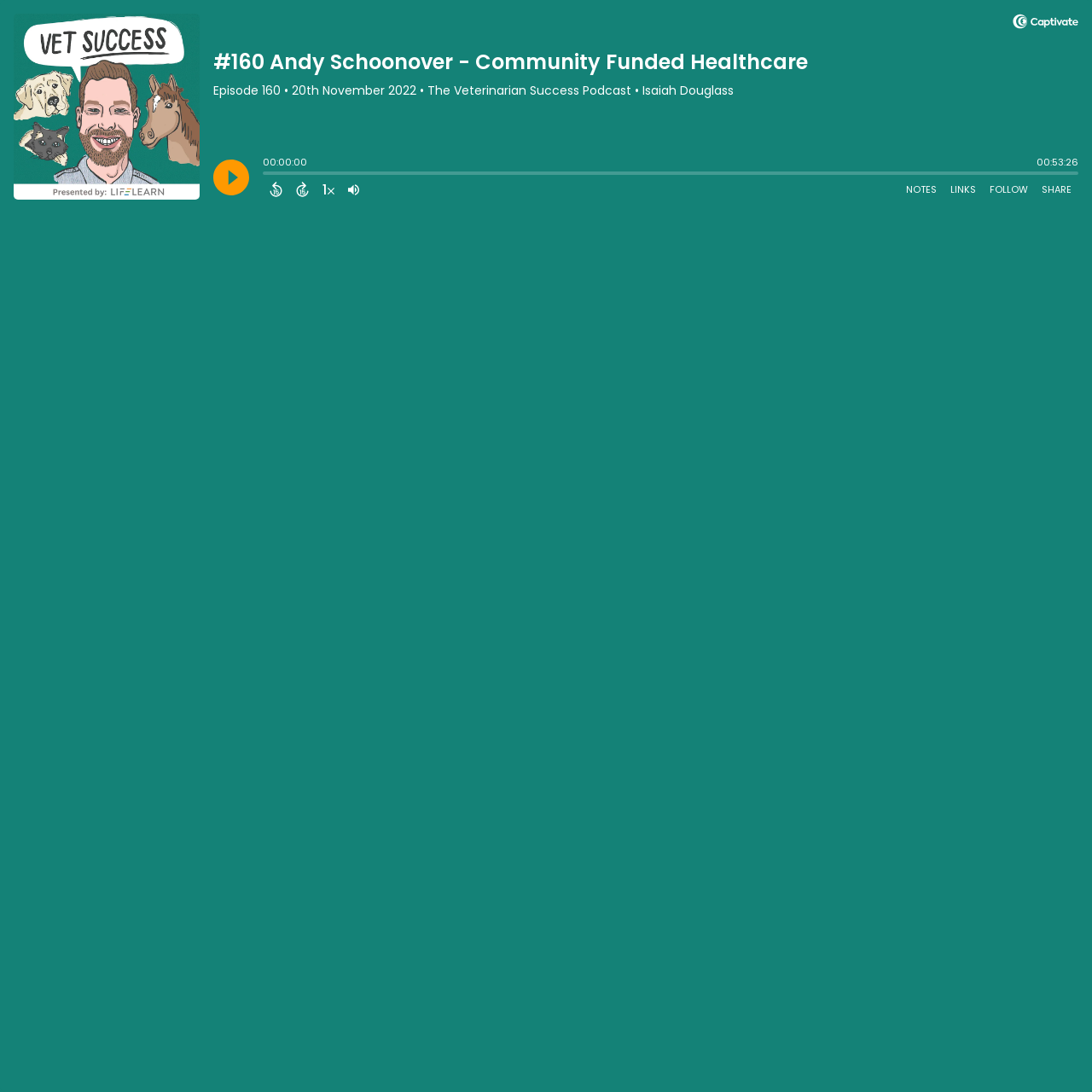Identify the bounding box coordinates of the clickable region to carry out the given instruction: "Back 15 seconds".

[0.241, 0.164, 0.265, 0.183]